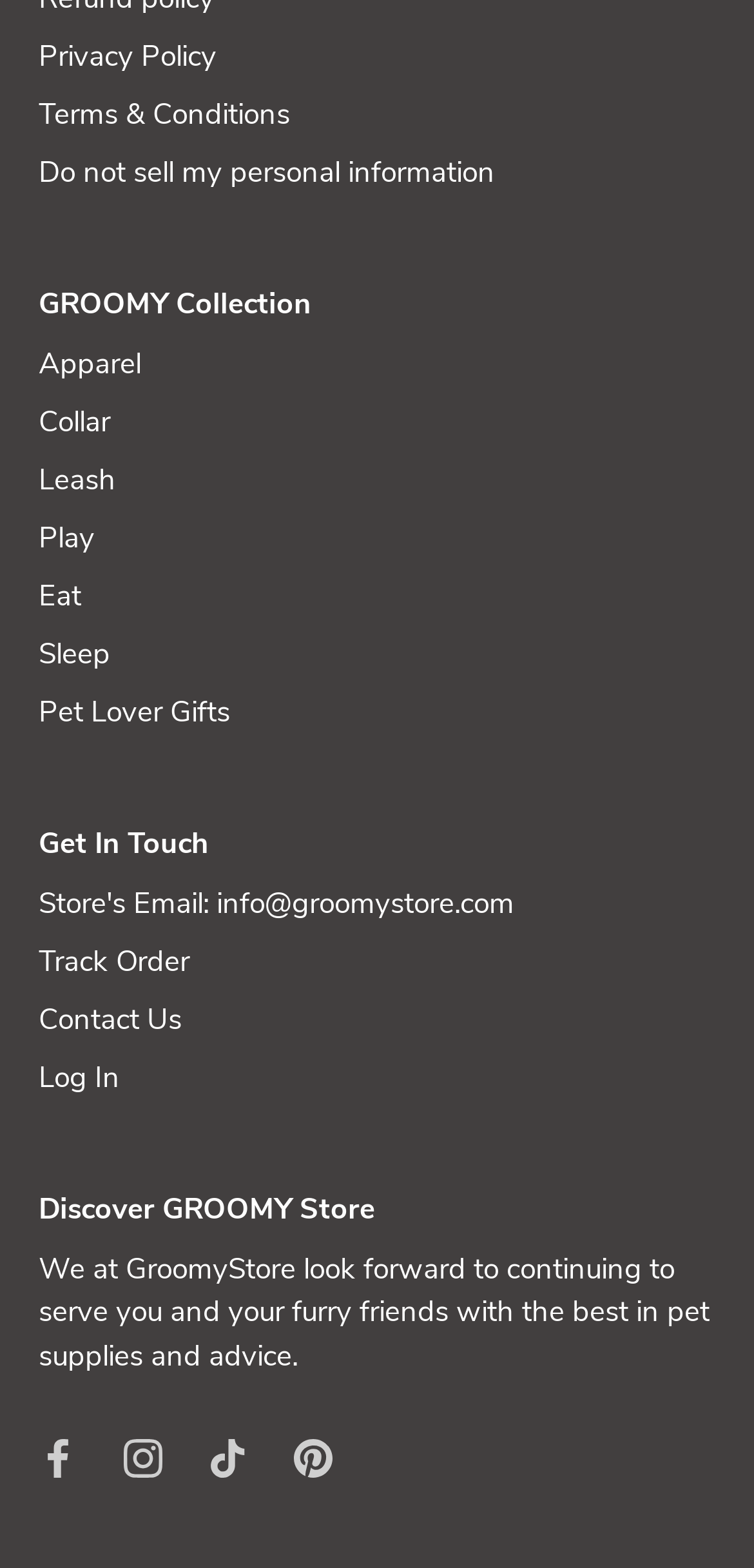What is the purpose of the store?
Look at the image and answer the question using a single word or phrase.

Pet supplies and advice